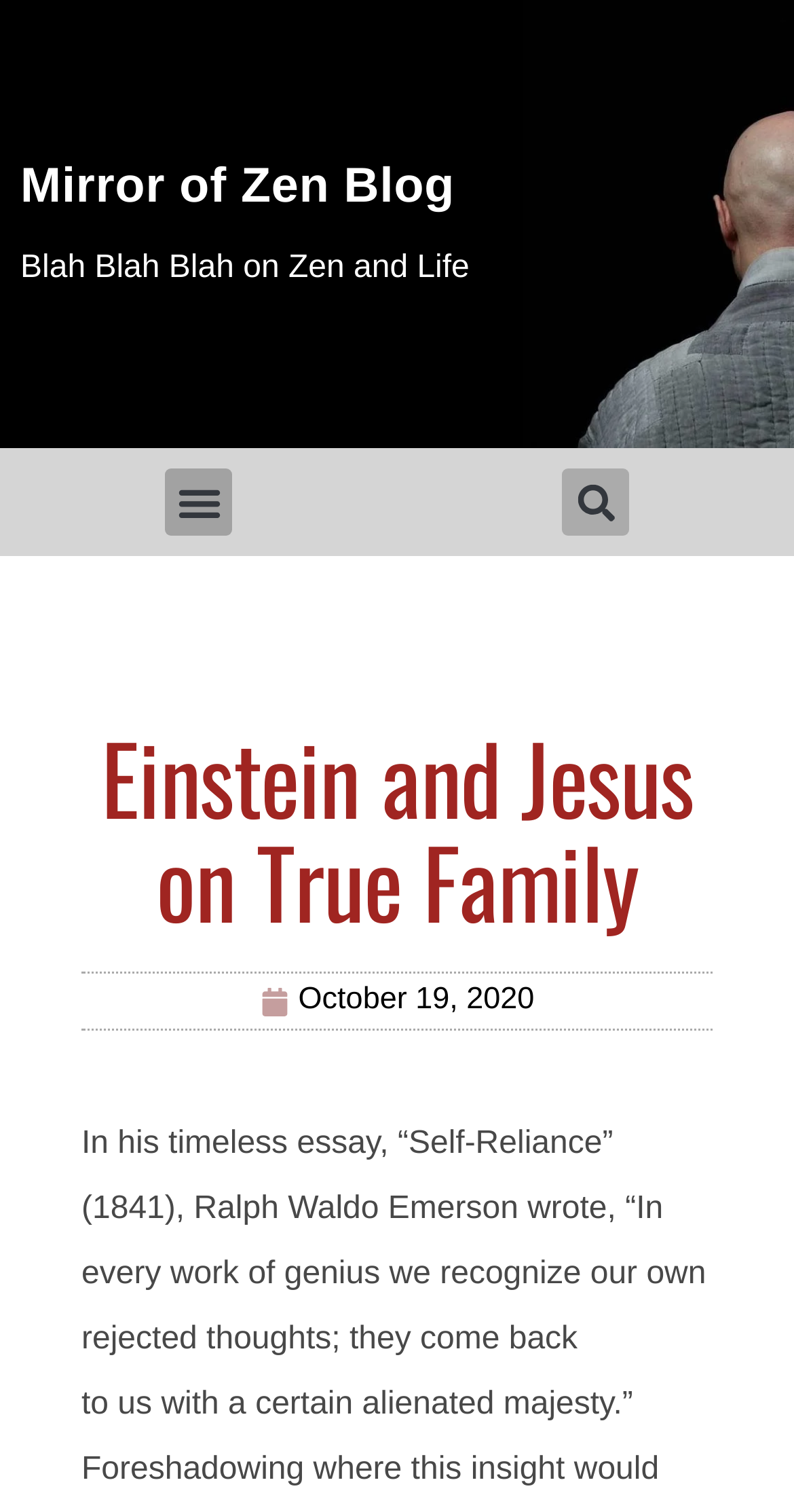Use a single word or phrase to respond to the question:
What is the title of the current article?

Einstein and Jesus on True Family